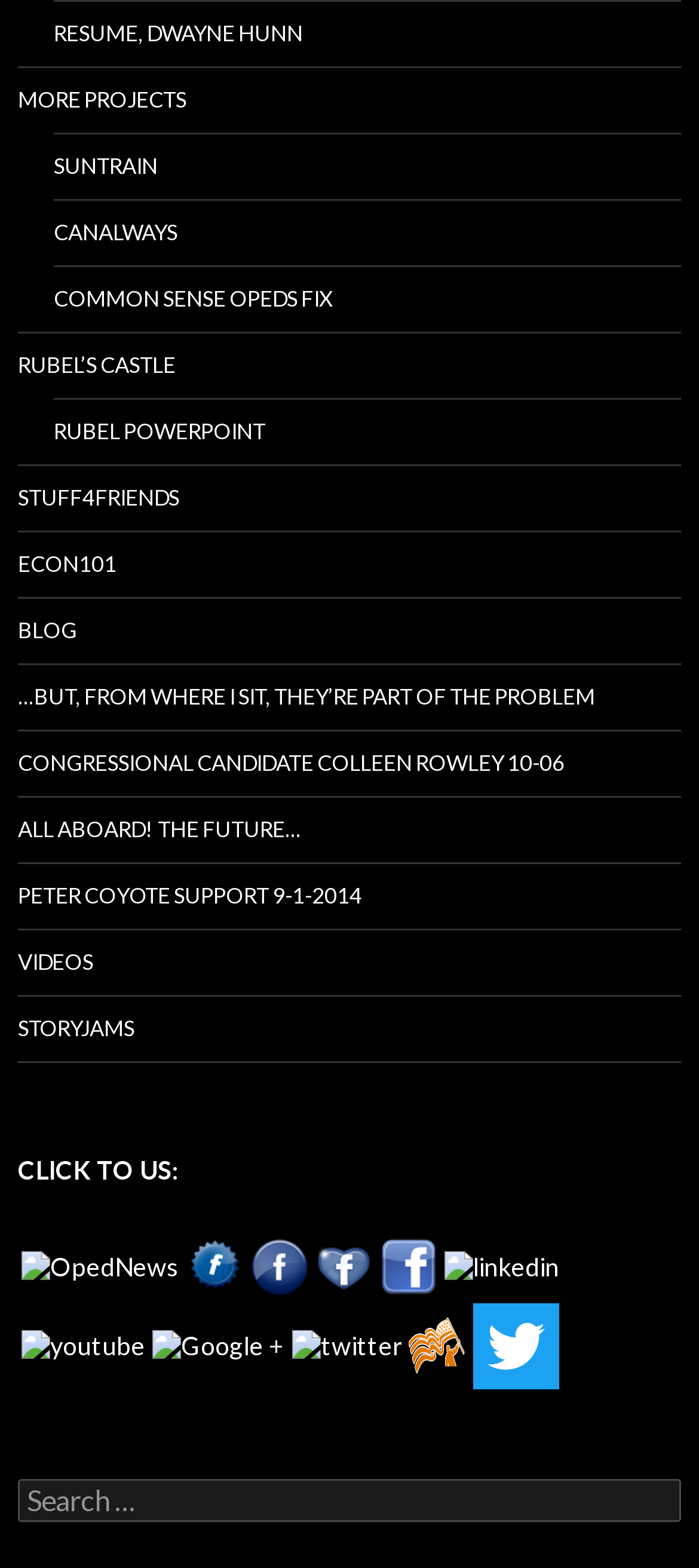What is the name of the first link on the webpage?
Please look at the screenshot and answer in one word or a short phrase.

RESUME, DWAYNE HUNN